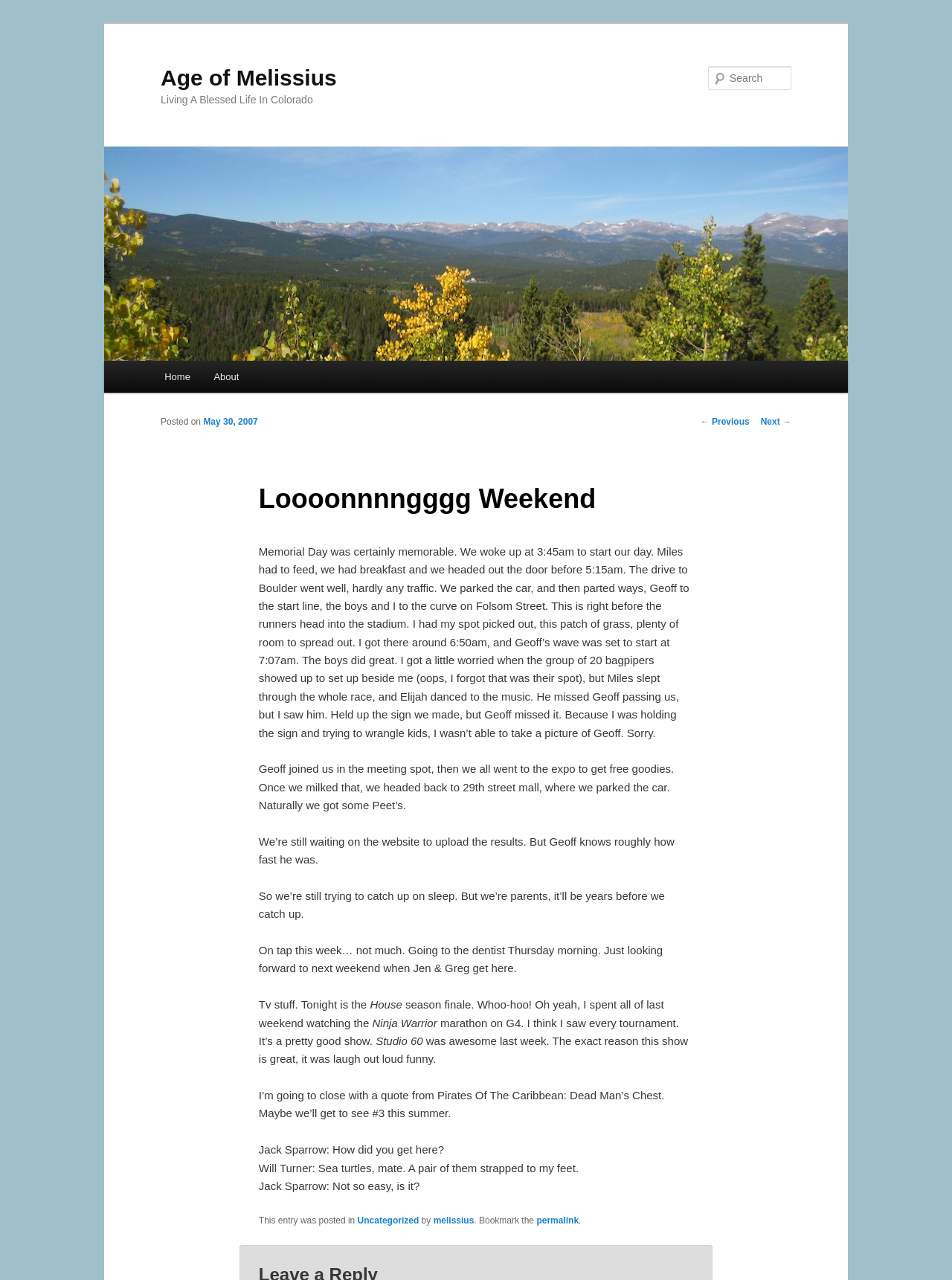Use a single word or phrase to answer the following:
What is the name of the TV show mentioned in the blog post?

House